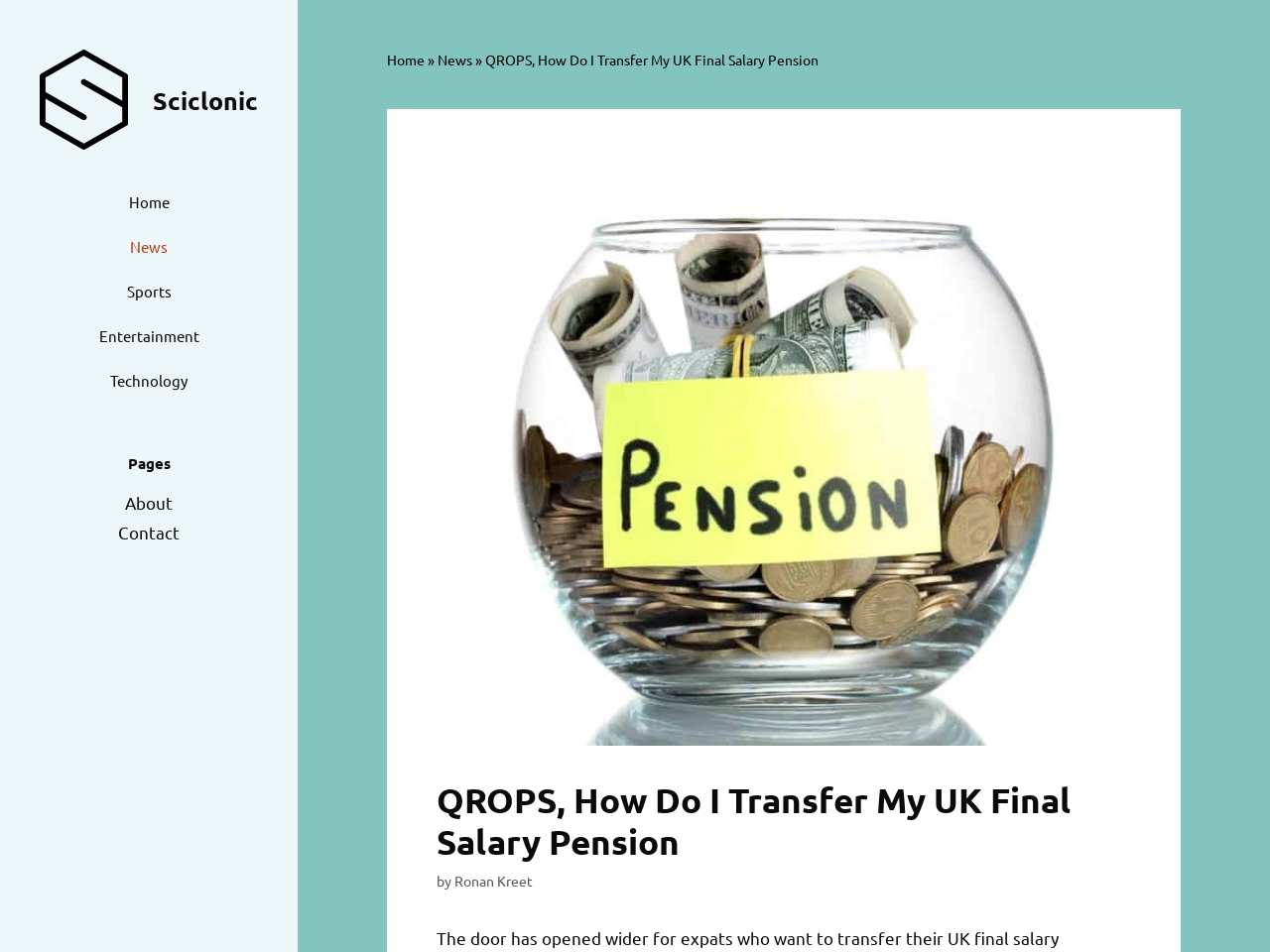Give an extensive and precise description of the webpage.

The webpage appears to be an article or blog post about transferring UK final salary pensions to an offshore QROPS. At the top left, there is a logo and a link to the website "Sciclonic". Below the logo, there is a navigation menu with links to "Home", "News", "Sports", "Entertainment", and "Technology".

To the right of the navigation menu, there is a complementary section with links to "About" and "Contact". Above the main content, there is a breadcrumbs navigation menu showing the path "Home » News » QROPS, How Do I Transfer My UK Final Salary Pension".

The main content of the webpage is headed by a title "QROPS, How Do I Transfer My UK Final Salary Pension" followed by the author's name "Ronan Kreet". The article or blog post content is not explicitly described in the accessibility tree, but it likely follows the title and author information.

There are a total of 5 links in the primary navigation menu, 2 links in the complementary section, and 3 links in the breadcrumbs navigation menu. There is also an image of the "Sciclonic" logo at the top left of the page.